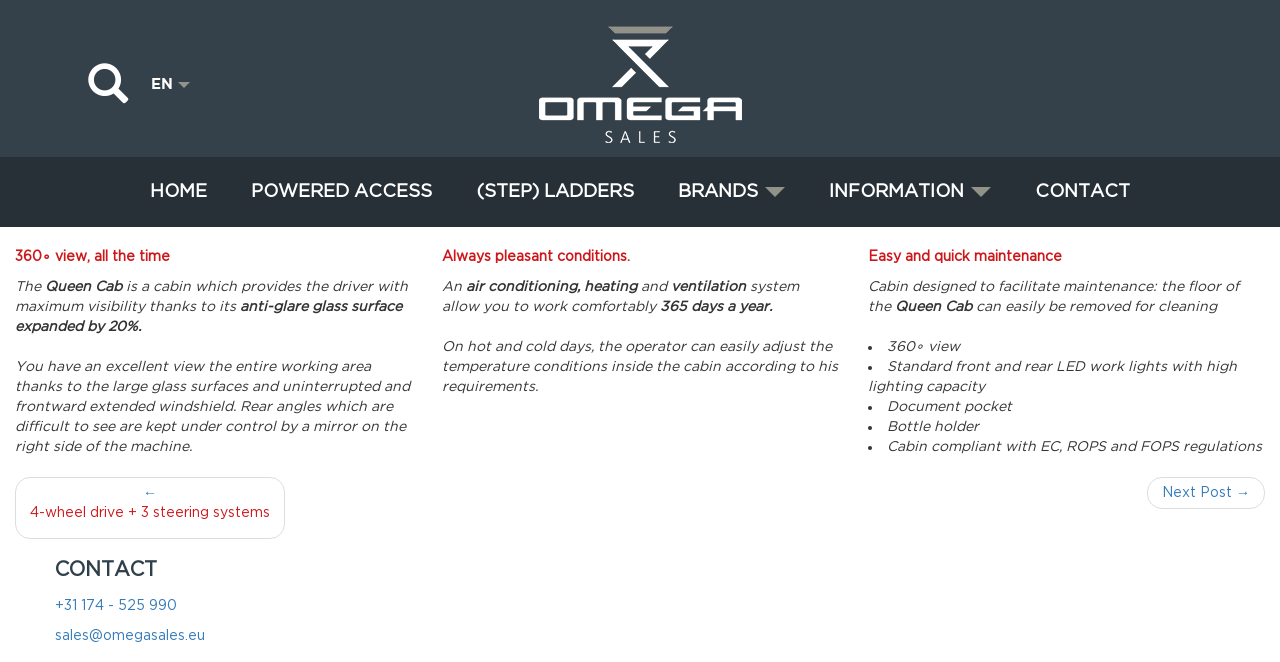Generate a thorough explanation of the webpage's elements.

The webpage is titled "Omega Sales" and has a prominent search bar at the top left corner, accompanied by a language selection button labeled "EN" to the right. Below the search bar, there is a large heading that reads "Omega Sales" with an image of the same name beside it.

The main navigation menu is located below the heading, consisting of seven links: "HOME", "POWERED ACCESS", "(STEP) LADDERS", "BRANDS", "INFORMATION", and "CONTACT". These links are evenly spaced and span across the top section of the page.

The main content of the page is divided into three sections. The first section describes the "Queen Cab" feature, which provides maximum visibility to the driver thanks to its anti-glare glass surface. This section includes several paragraphs of text, with a few sentences describing the benefits of the Queen Cab, including its large glass surfaces and uninterrupted windshield.

The second section is titled "Always pleasant conditions" and discusses the air conditioning, heating, and ventilation system of the cabin. This section also includes a few paragraphs of text, describing how the system allows the operator to work comfortably throughout the year.

The third section is titled "Easy and quick maintenance" and explains how the cabin is designed to facilitate maintenance. This section includes a list of features, marked with bullet points, including a 360° view, standard front and rear LED work lights, a document pocket, a bottle holder, and compliance with EC, ROPS, and FOPS regulations.

At the bottom of the page, there is a "Post navigation" section with links to previous and next posts, as well as a "CONTACT" section with links to a phone number and email address.